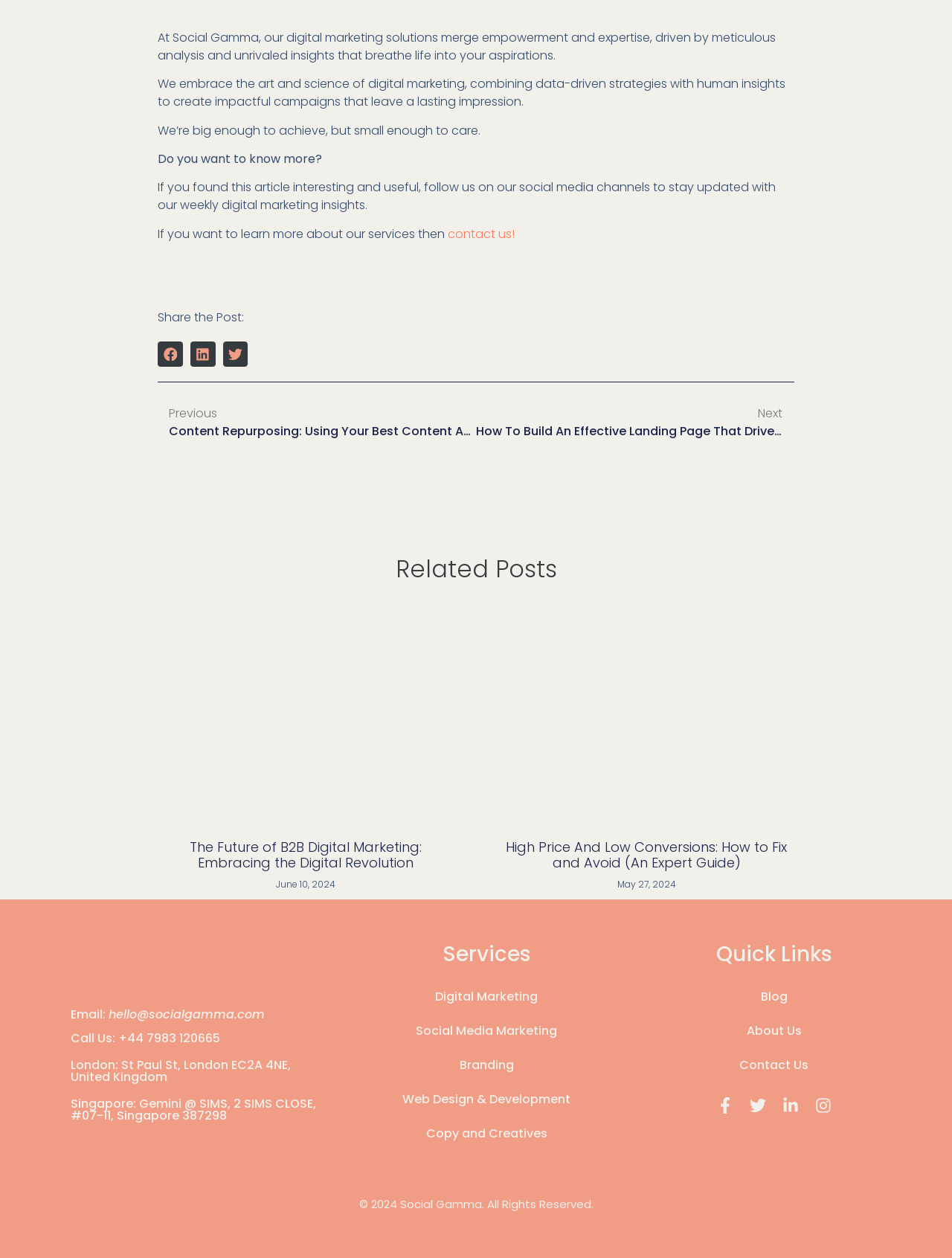Locate the bounding box coordinates of the element that should be clicked to execute the following instruction: "Read the article 'The Future of B2B Digital Marketing: Embracing the Digital Revolution'".

[0.199, 0.666, 0.443, 0.693]